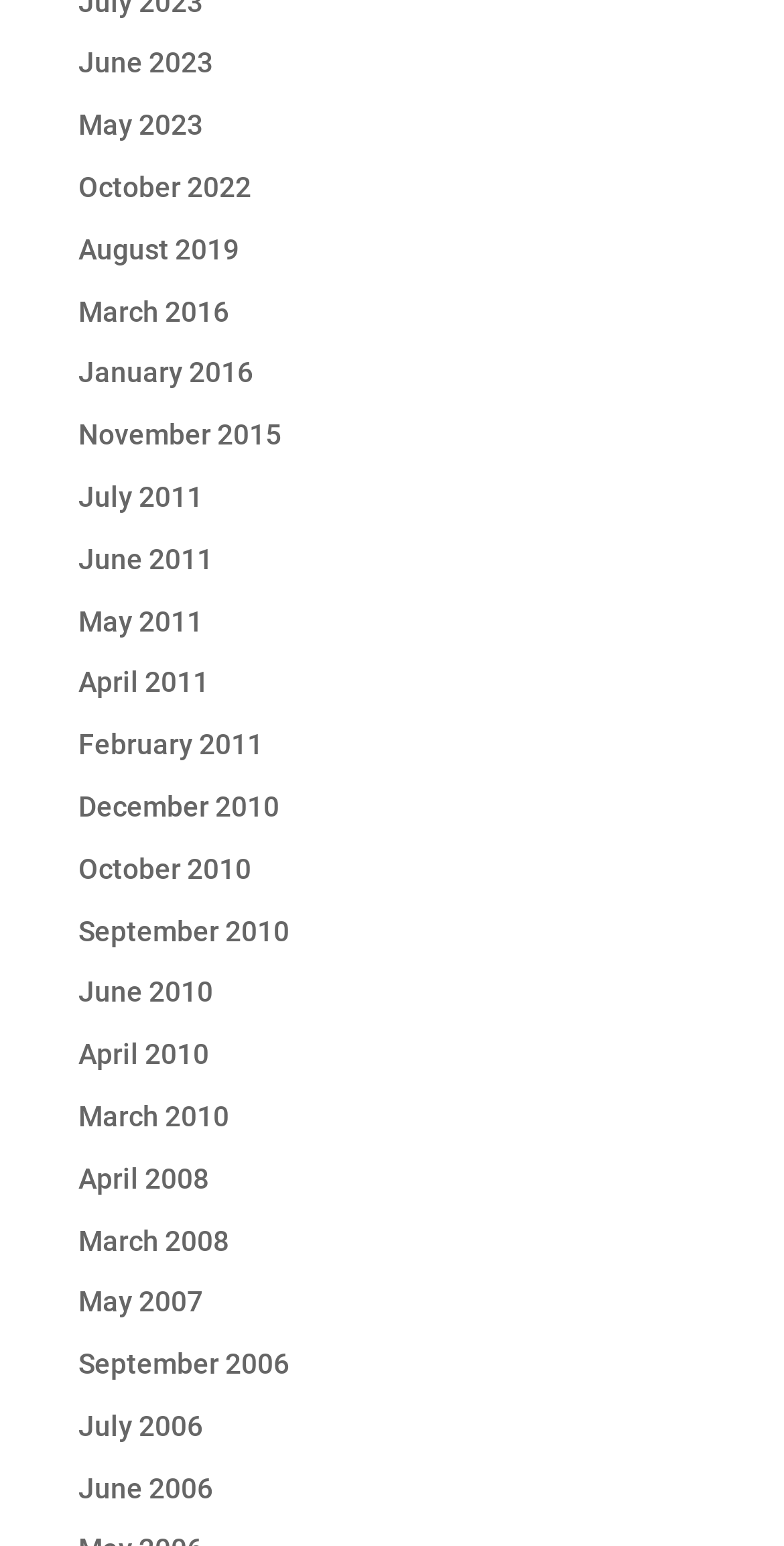Please identify the coordinates of the bounding box for the clickable region that will accomplish this instruction: "view September 2006".

[0.1, 0.872, 0.369, 0.893]